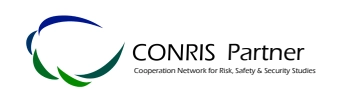Describe all the elements in the image with great detail.

The image displays the logo for "CONRIS Partner," which represents the Cooperation Network for Risk, Safety & Security Studies. The logo features a dynamic design with three intertwined shapes in blue, green, and dark green, symbolizing collaboration and partnership. The text "CONRIS Partner" is prominently featured, indicating its role as a facilitator in safety and security research. Below the main title, there is a tagline that elaborates on its purpose, detailing its focus on risk management and safety studies. This visual identity reflects the organization's commitment to fostering cooperative efforts in addressing critical safety issues.